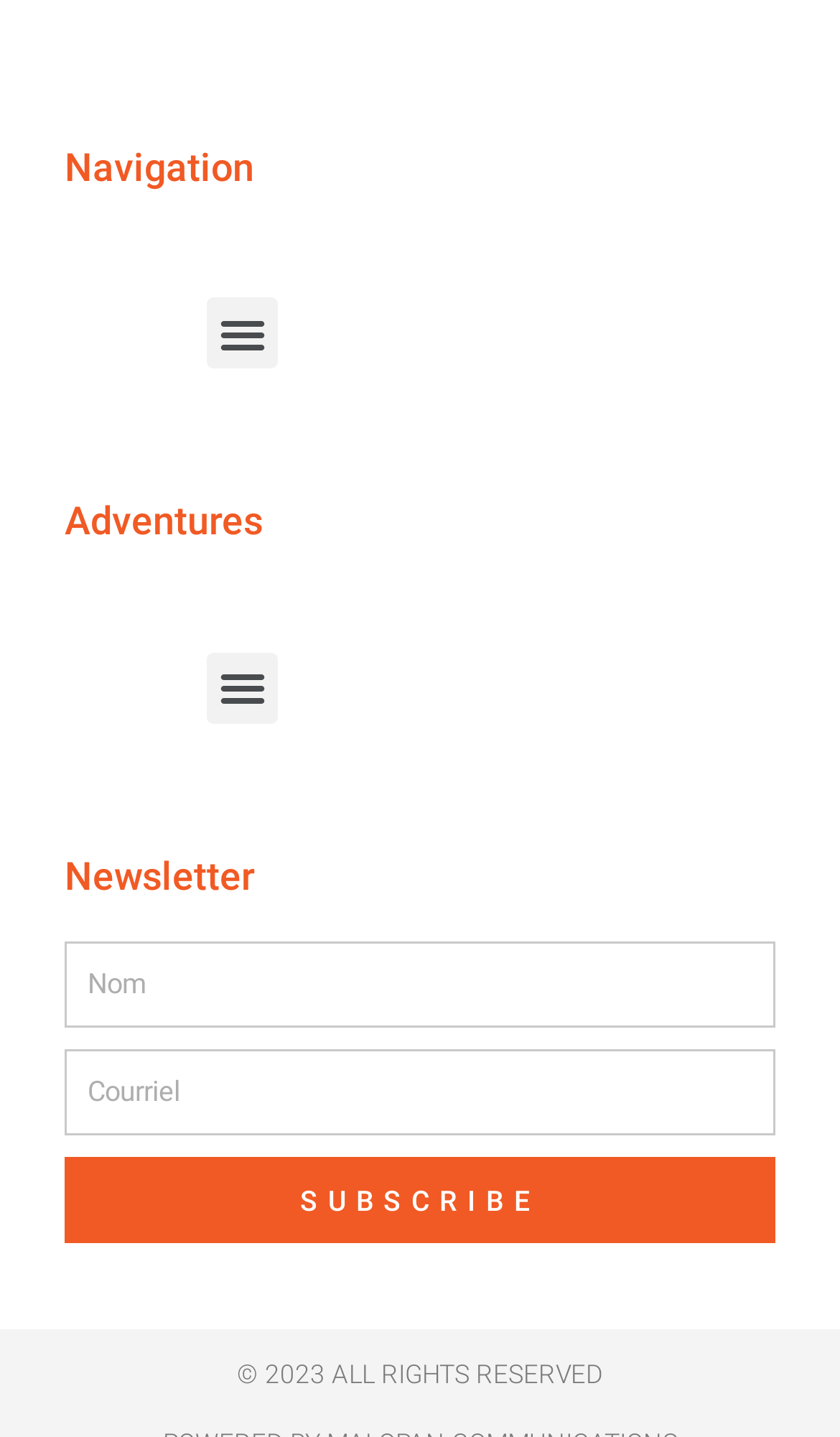Extract the bounding box for the UI element that matches this description: "parent_node: Courriel name="form_fields[email]" placeholder="Courriel"".

[0.077, 0.731, 0.923, 0.791]